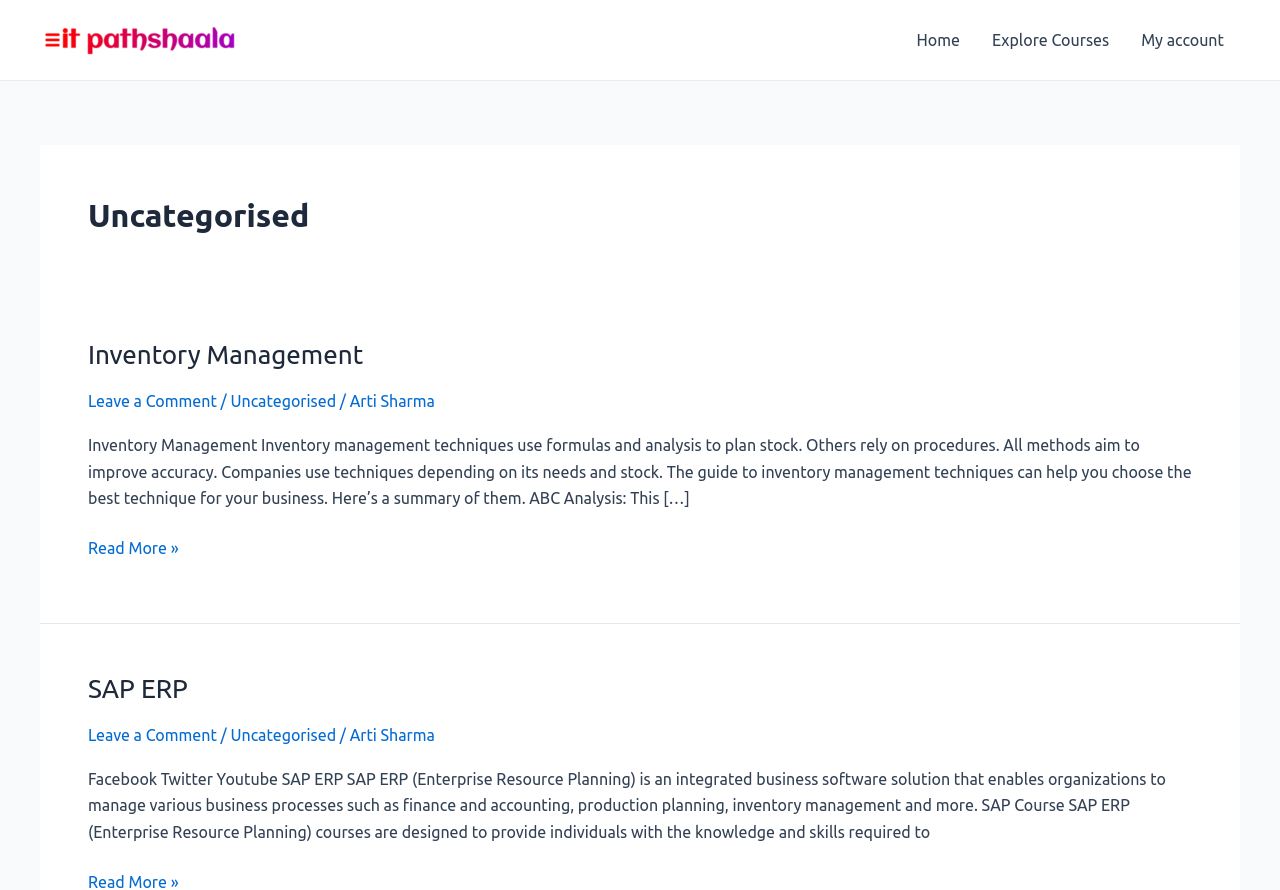Please determine the bounding box coordinates of the element's region to click for the following instruction: "Click the 'Inventory Management' link".

[0.069, 0.382, 0.284, 0.414]